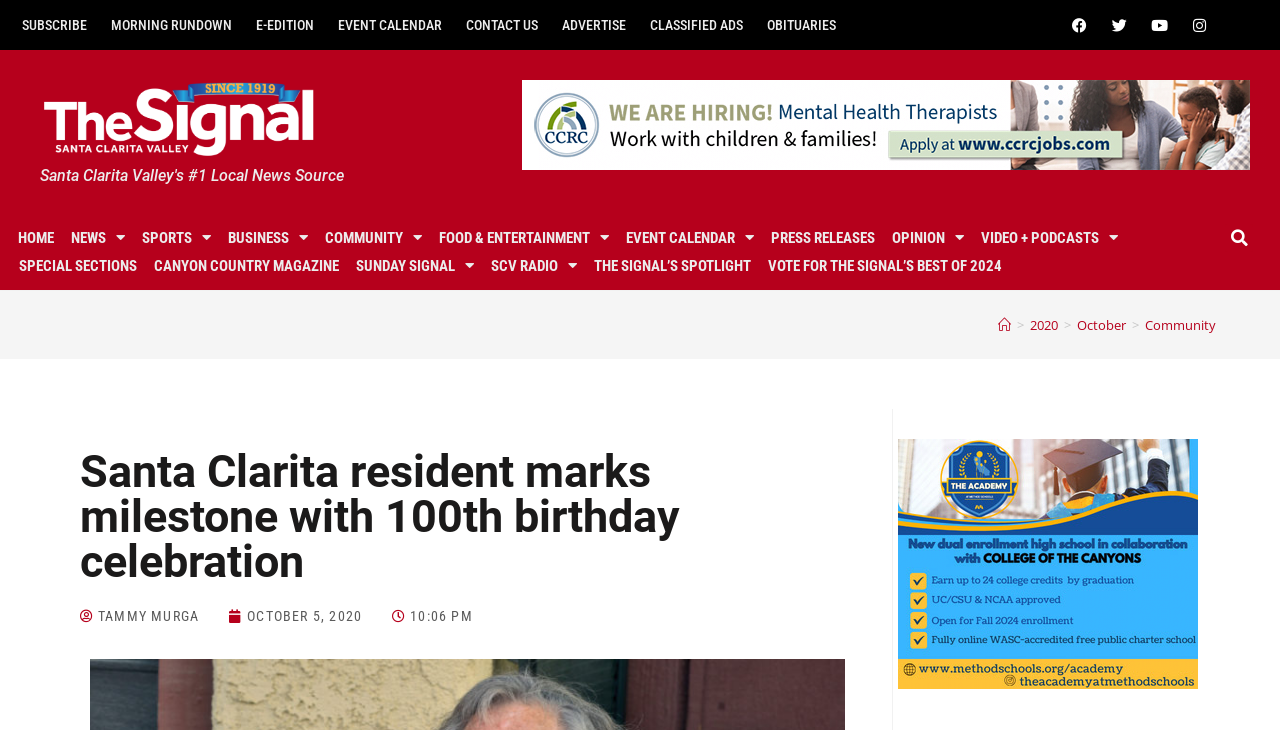Please find the top heading of the webpage and generate its text.

Santa Clarita resident marks milestone with 100th birthday celebration